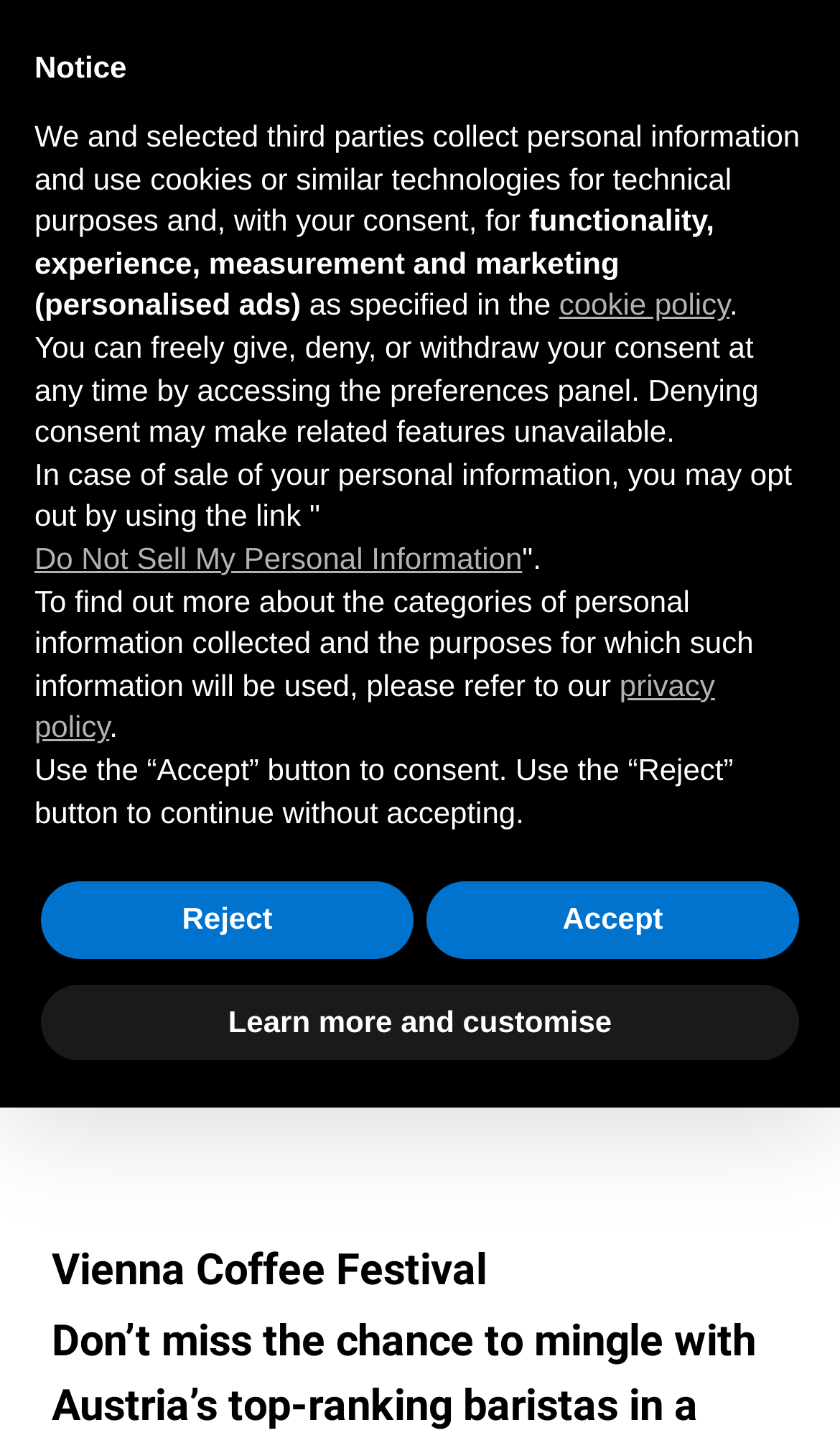Determine the bounding box for the described UI element: "Reject".

[0.049, 0.609, 0.492, 0.662]